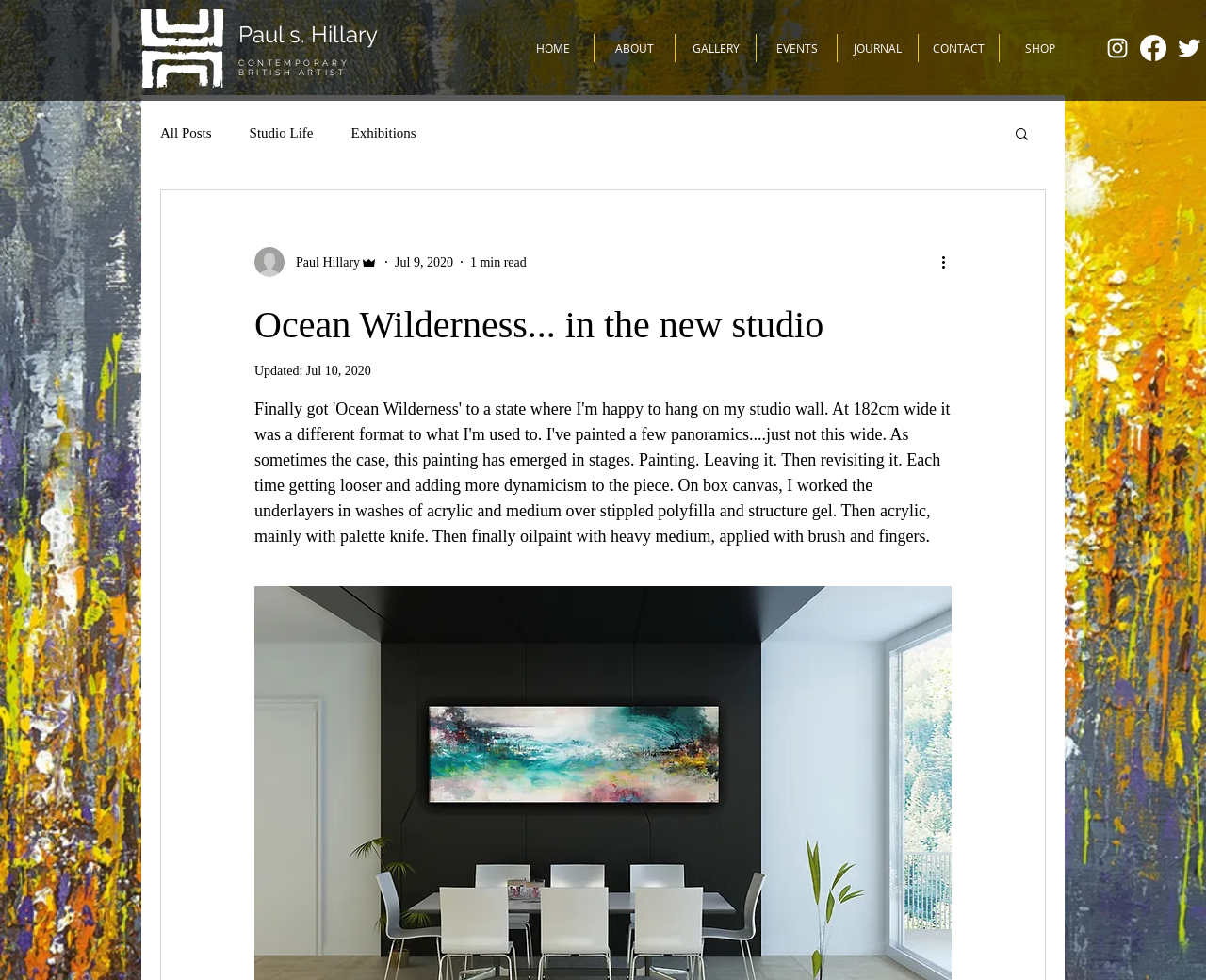Please respond to the question using a single word or phrase:
What social media platforms are available?

Instagram, Facebook, Twitter